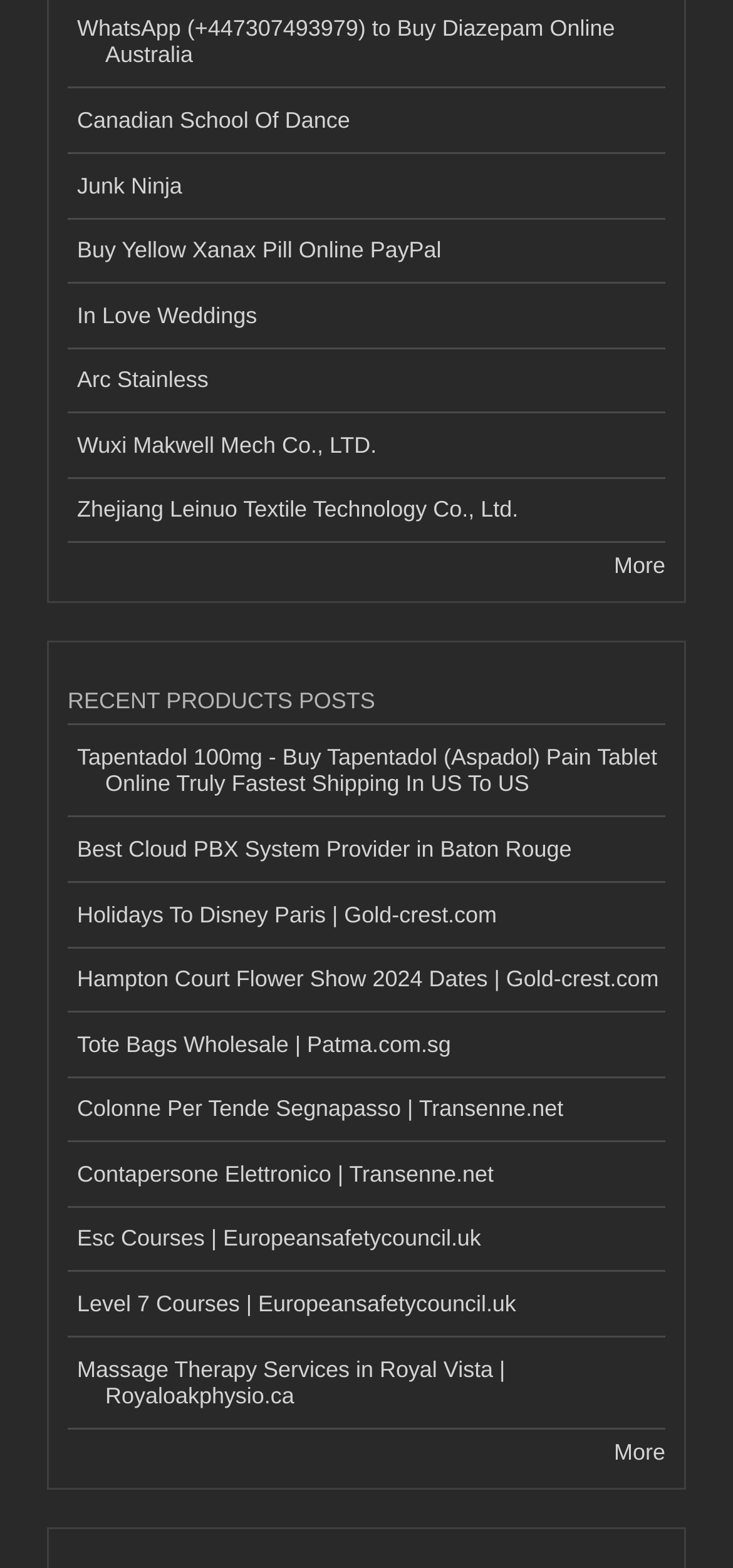Please provide the bounding box coordinates for the element that needs to be clicked to perform the instruction: "Click on Canadian School Of Dance". The coordinates must consist of four float numbers between 0 and 1, formatted as [left, top, right, bottom].

[0.092, 0.057, 0.908, 0.098]